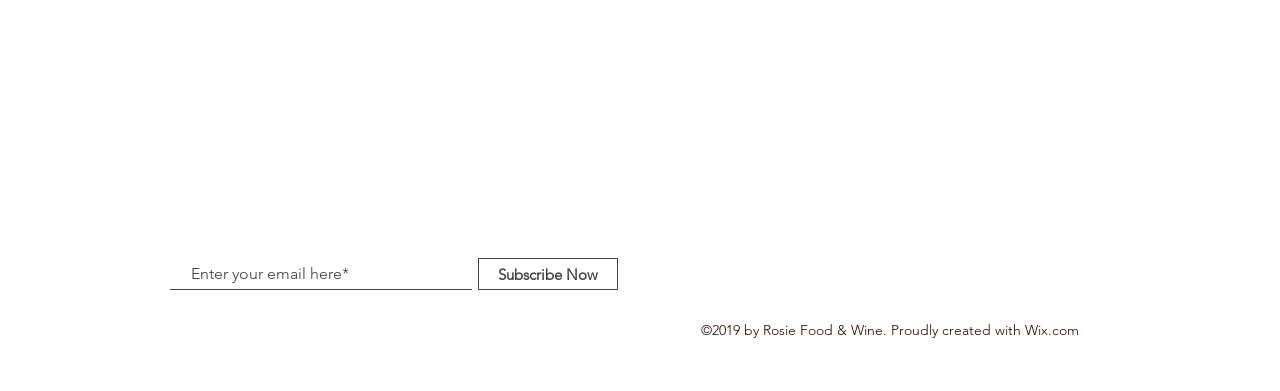Provide the bounding box coordinates of the UI element that matches the description: "Subscribe Now".

[0.373, 0.661, 0.483, 0.743]